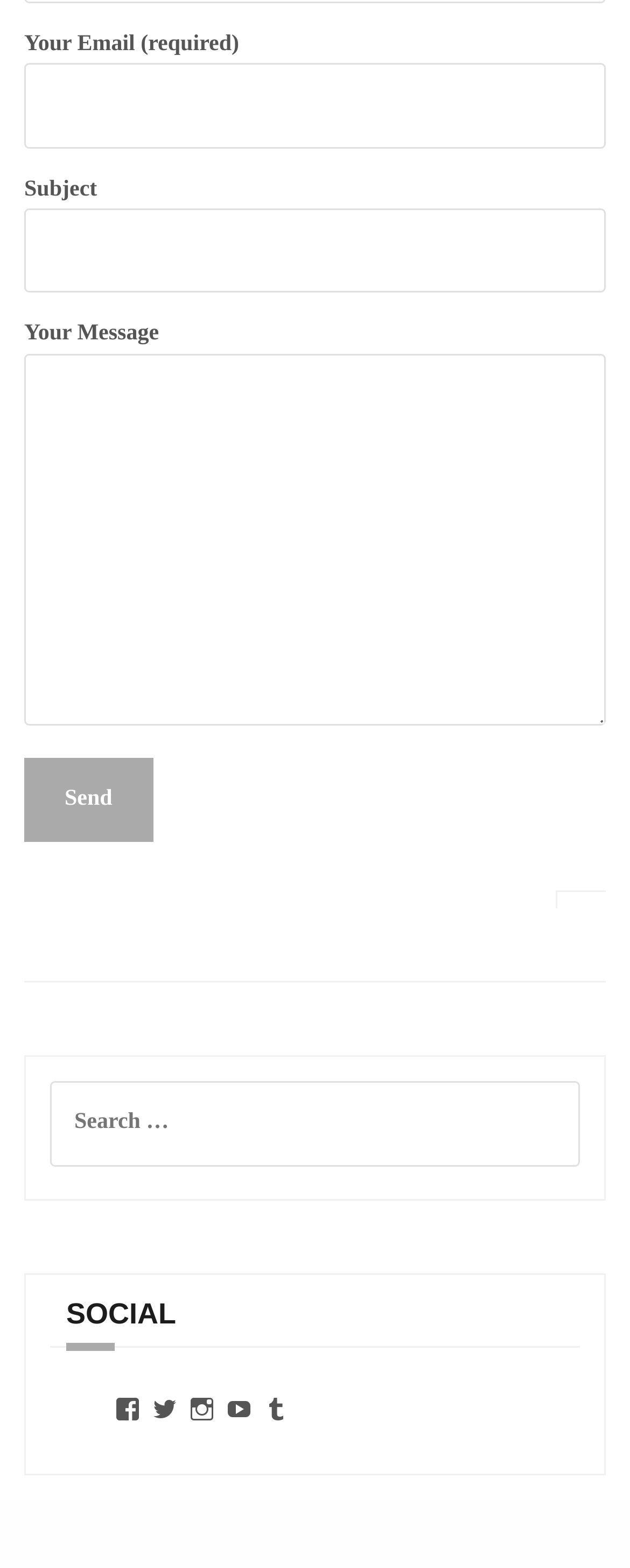Respond to the following question with a brief word or phrase:
What is the purpose of the form?

To send a message